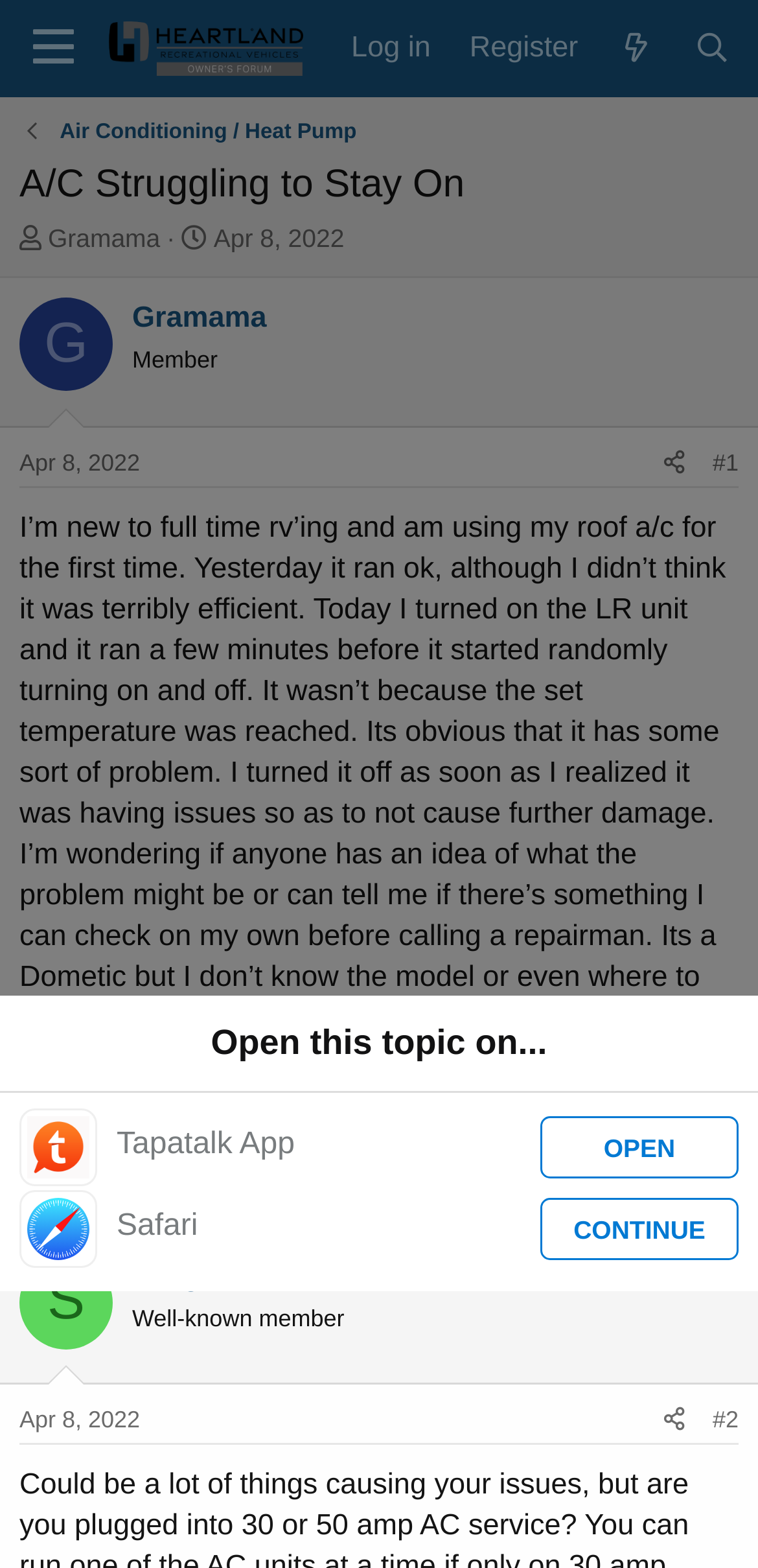What is the type of RV mentioned in the thread?
Give a thorough and detailed response to the question.

I found the answer by reading the text in the article element, which mentions that the 5th wheel is a 2013 M-3585RL Bighorn.